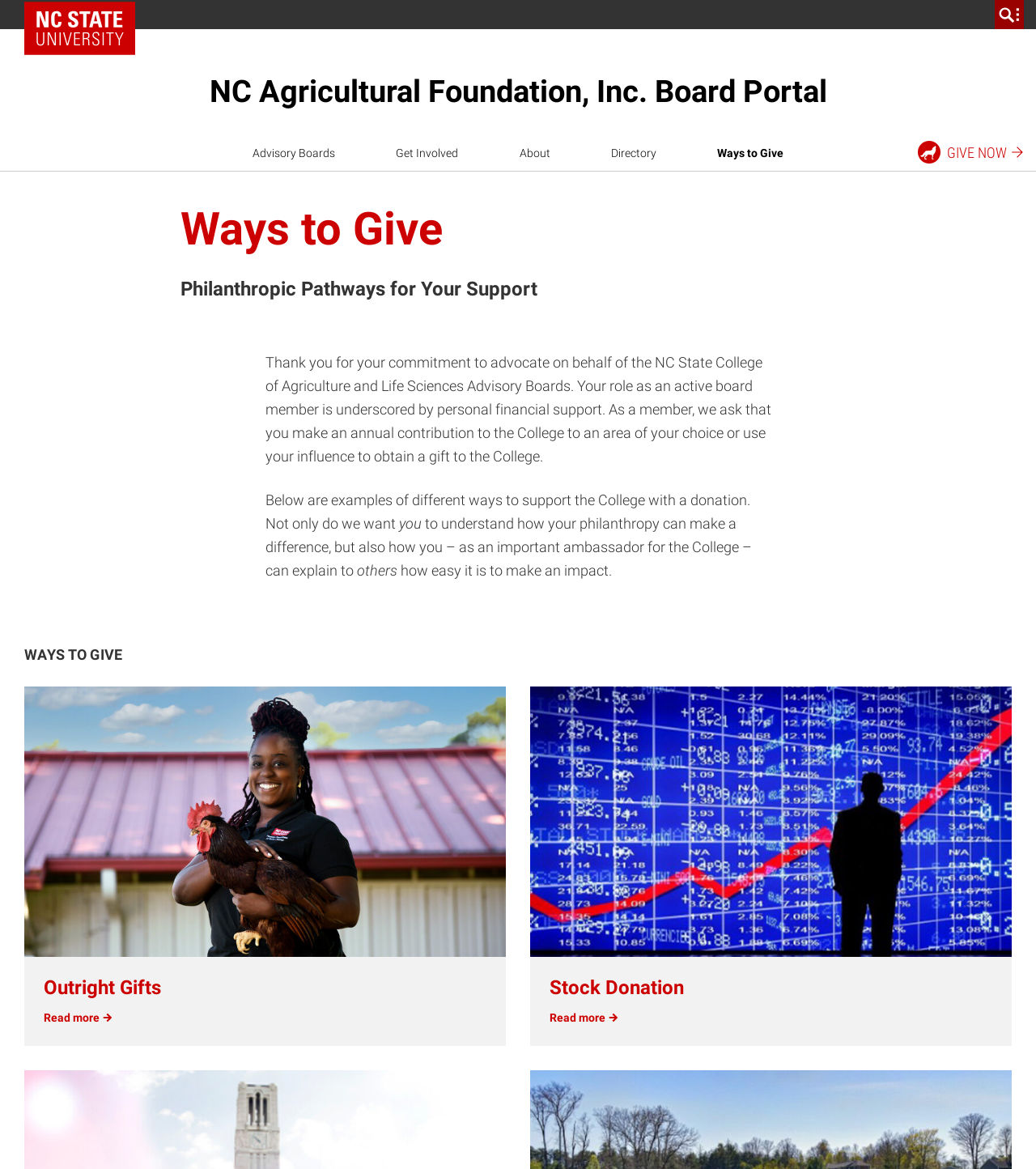Using the provided element description: "Get Involved", identify the bounding box coordinates. The coordinates should be four floats between 0 and 1 in the order [left, top, right, bottom].

[0.371, 0.115, 0.453, 0.146]